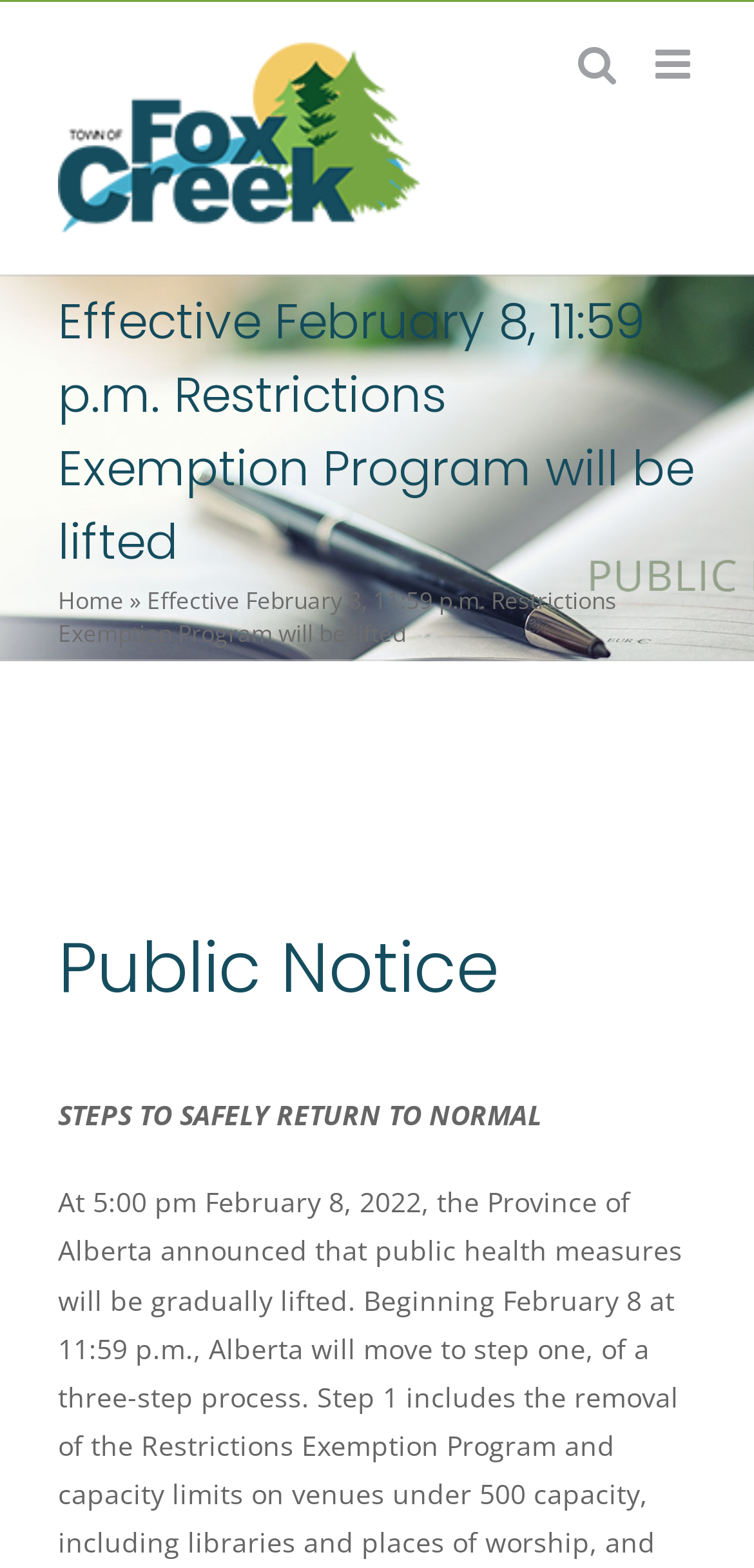Provide a short, one-word or phrase answer to the question below:
What is the color of the background of the page title bar?

Not provided